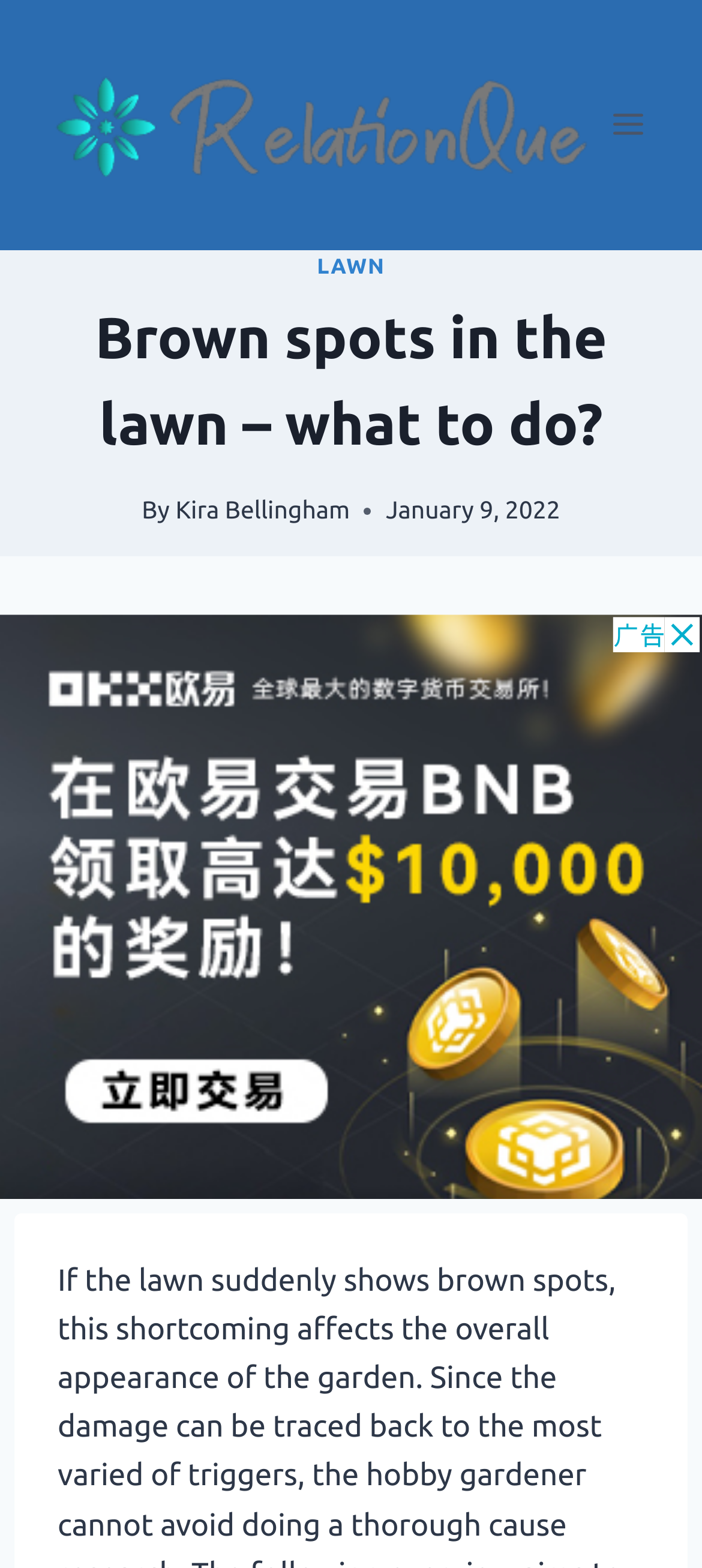Is the menu expanded?
Answer the question with as much detail as you can, using the image as a reference.

The expansion state of the menu can be found by looking at the button with the label 'Open menu', which has an attribute 'expanded' set to 'False', indicating that the menu is not expanded.